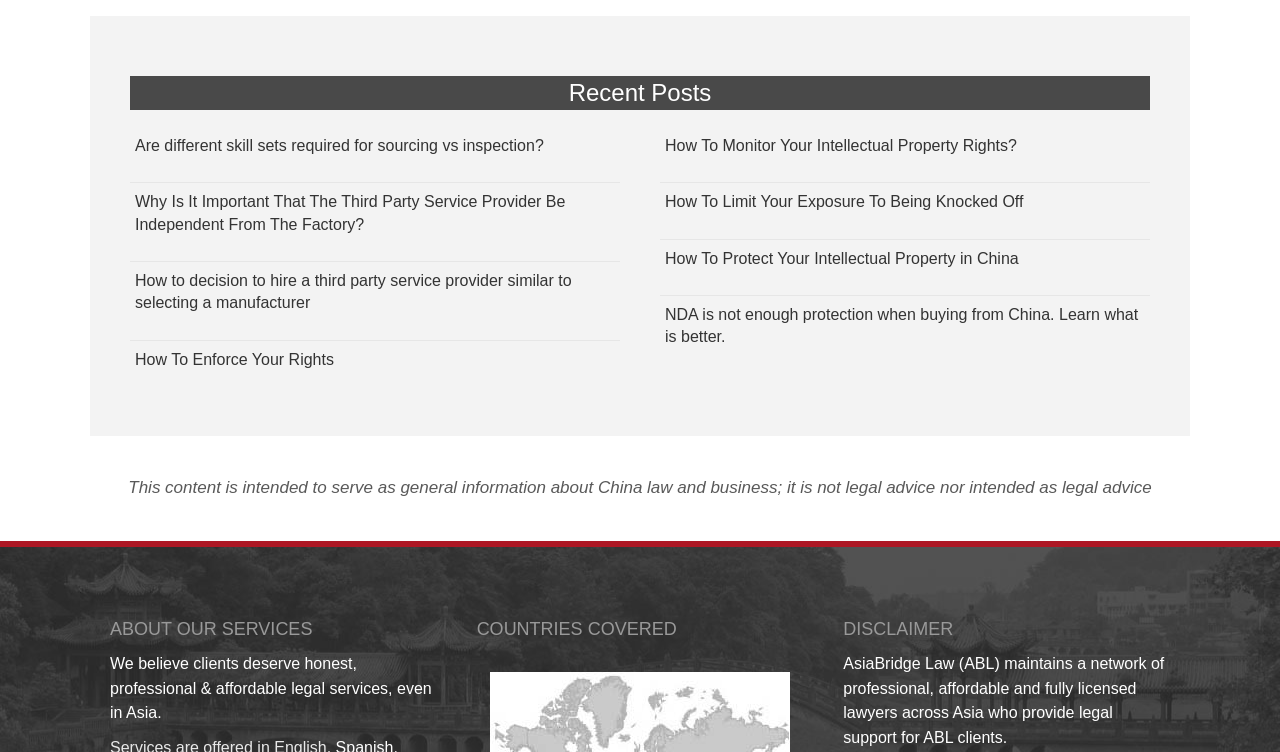Specify the bounding box coordinates of the area that needs to be clicked to achieve the following instruction: "Click on 'Recent Posts'".

[0.444, 0.105, 0.556, 0.141]